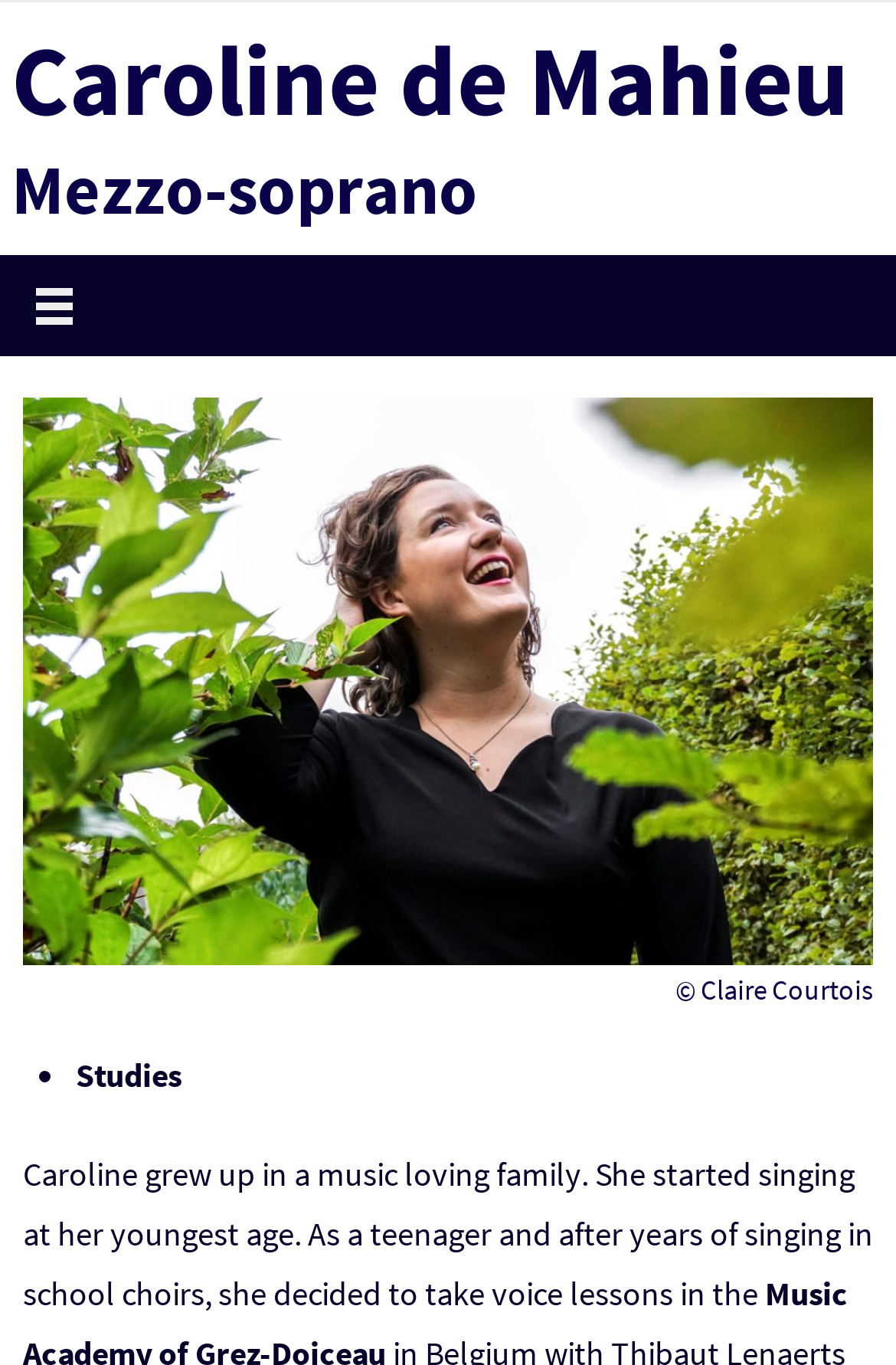Find the bounding box coordinates for the UI element whose description is: "Caroline de Mahieu". The coordinates should be four float numbers between 0 and 1, in the format [left, top, right, bottom].

[0.013, 0.002, 0.946, 0.116]